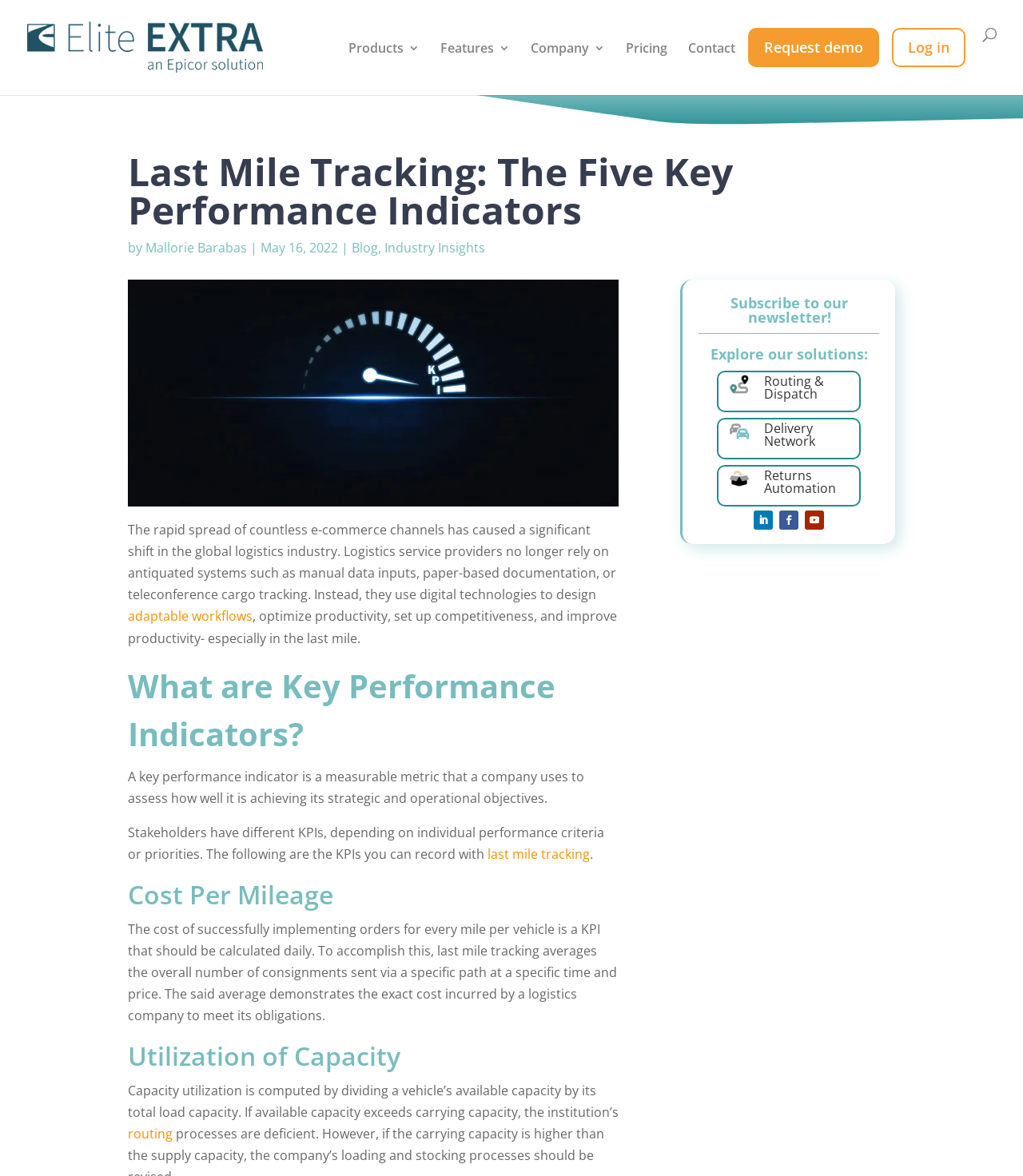What is the purpose of last mile tracking?
Please provide an in-depth and detailed response to the question.

I found this information by reading the text that mentions last mile tracking. The text states that logistics service providers use digital technologies, including last mile tracking, to design adaptable workflows, optimize productivity, set up competitiveness, and improve productivity.